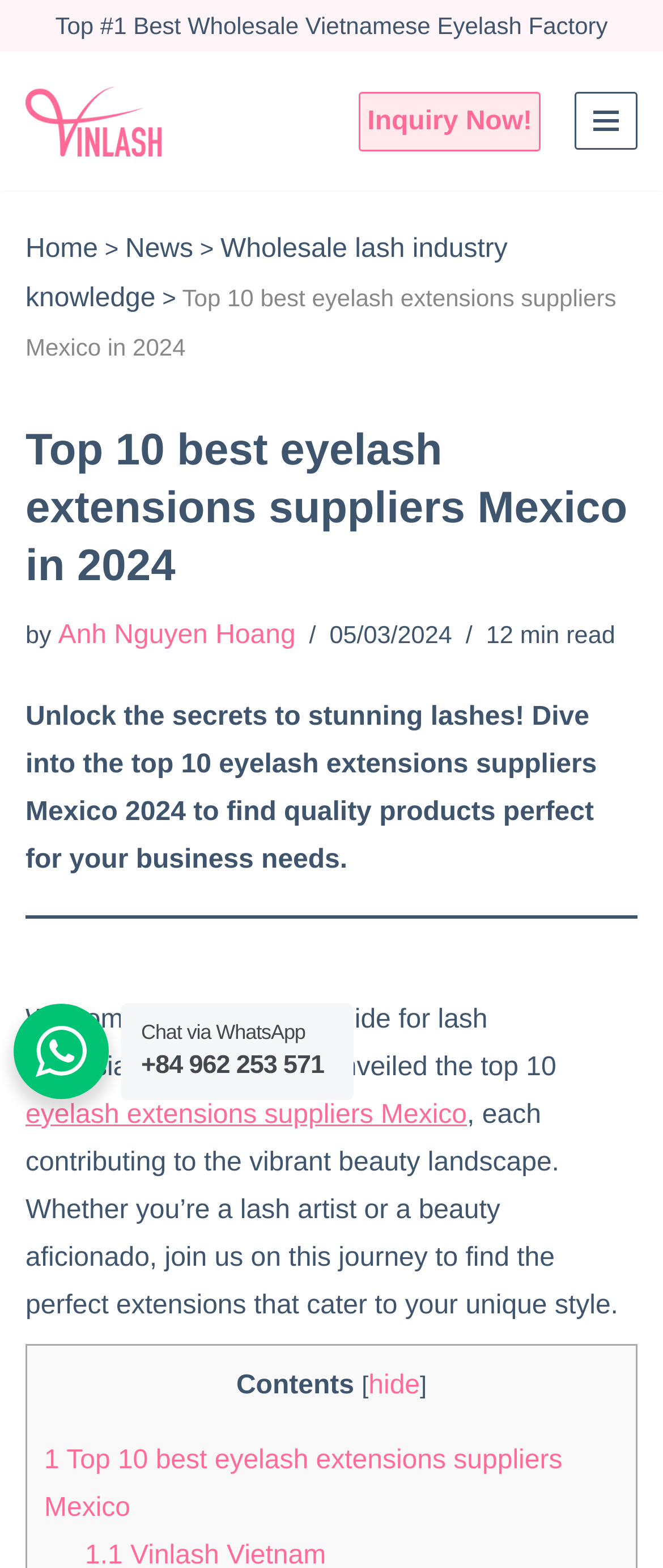Using the description "Anh Nguyen Hoang", predict the bounding box of the relevant HTML element.

[0.086, 0.396, 0.444, 0.414]